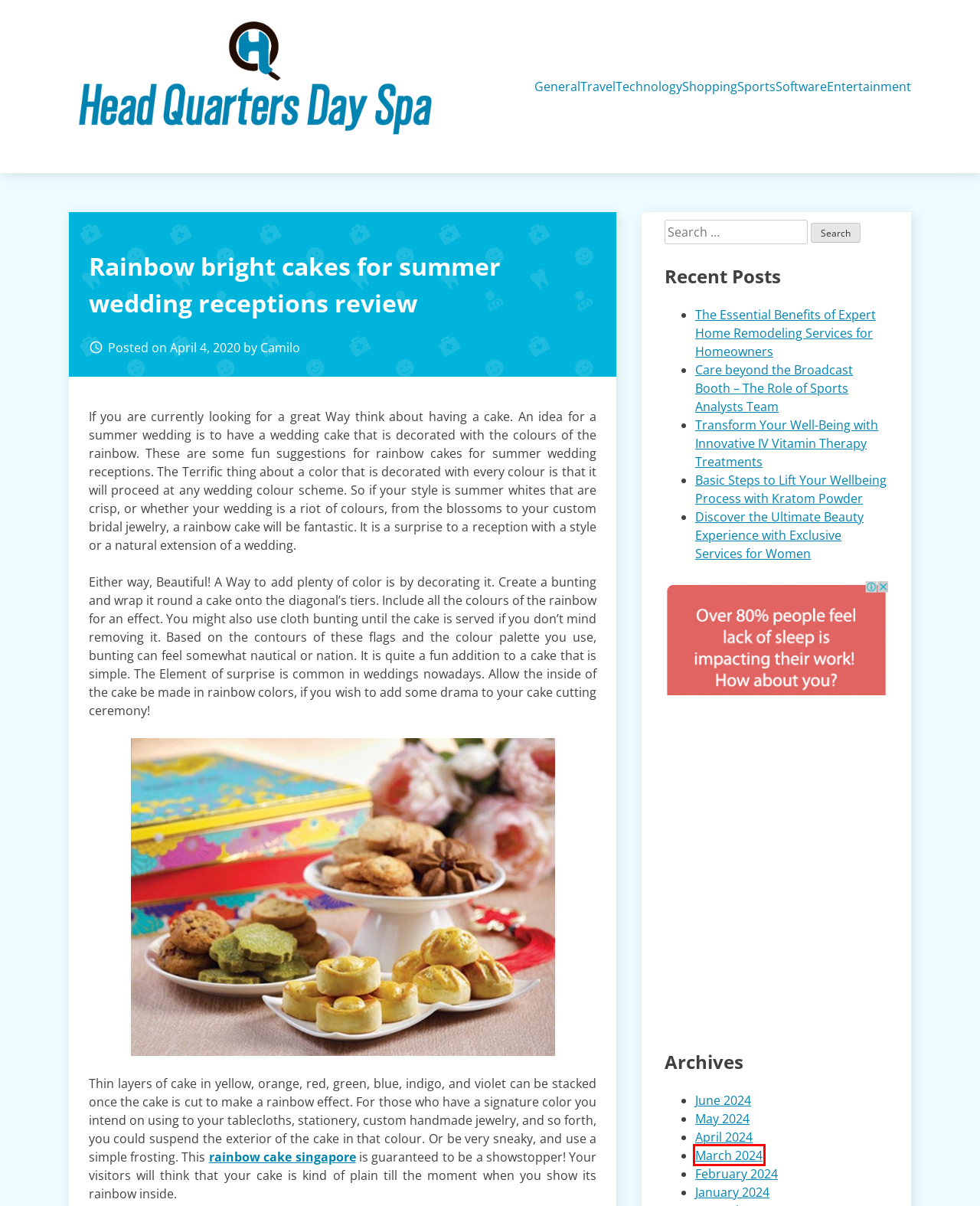Look at the screenshot of a webpage where a red bounding box surrounds a UI element. Your task is to select the best-matching webpage description for the new webpage after you click the element within the bounding box. The available options are:
A. Discover the Ultimate Beauty Experience with Exclusive Services for Women - Head Quarters Day Spa
B. Transform Your Well-Being with Innovative IV Vitamin Therapy Treatments - Head Quarters Day Spa
C. May 2024 - Head Quarters Day Spa
D. March 2024 - Head Quarters Day Spa
E. Entertainment Archives - Head Quarters Day Spa
F. Care beyond the Broadcast Booth - The Role of Sports Analysts Team - Head Quarters Day Spa
G. Basic Steps to Lift Your Wellbeing Process with Kratom Powder - Head Quarters Day Spa
H. Software Archives - Head Quarters Day Spa

D